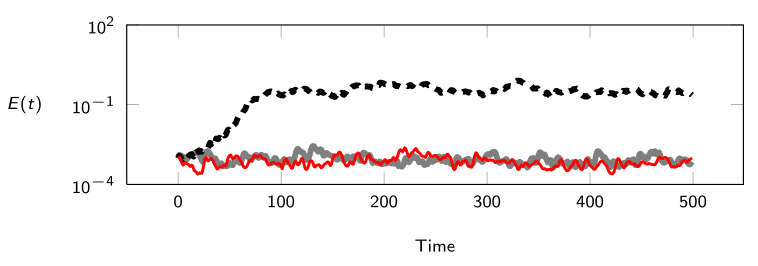Give a detailed explanation of what is happening in the image.

The image presents a graph illustrating the time evolution of turbulent kinetic energy \( E(t) \) within a two-dimensional lid-driven cavity, characterized by a Reynolds number of 30,000. This representation highlights three distinct lines: 

- The **grey line** corresponds to a fully resolved pseudo-spectral Direct Numerical Simulation (DNS), providing a reference for the dynamics of turbulence.
- The **dashed black line** signifies the standard Proper Orthogonal Decomposition (POD)-based Galerkin Reduced Order Model (ROM) using the first 20 most energetic POD basis functions.
- The **red line** indicates a new methodology for deriving the ROM that also employs 20 modes but promises enhanced representation of energy dynamics.

The y-axis of the graph is labeled \( E(t) \), indicating the turbulent kinetic energy, while the x-axis tracks time. This figure is pivotal in understanding the performance of different modeling approaches in capturing the complexities of turbulent flows.